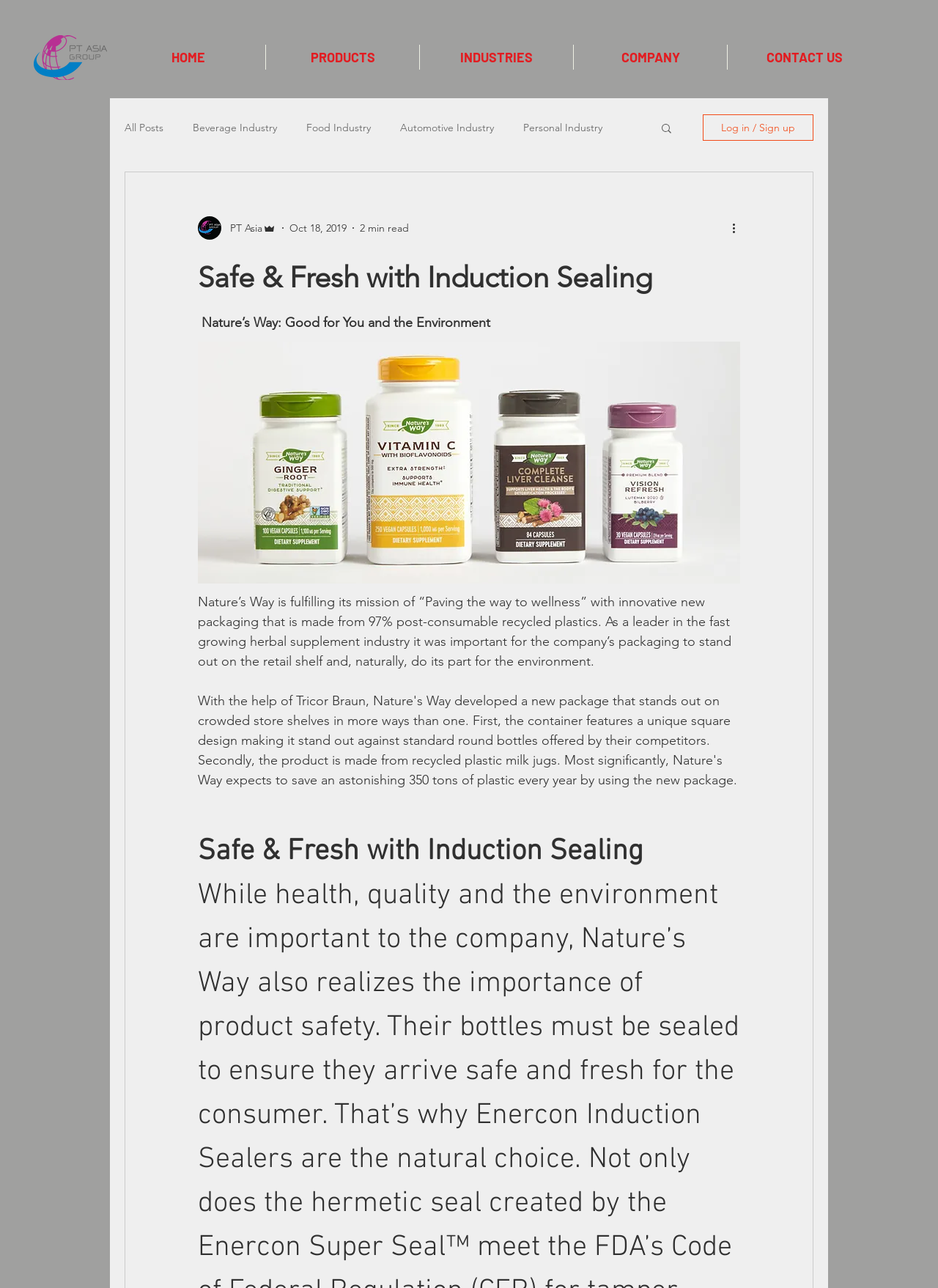Can you look at the image and give a comprehensive answer to the question:
What is the company name on the logo?

The logo on the top left corner of the webpage has a text 'PT Asia' which indicates the company name.